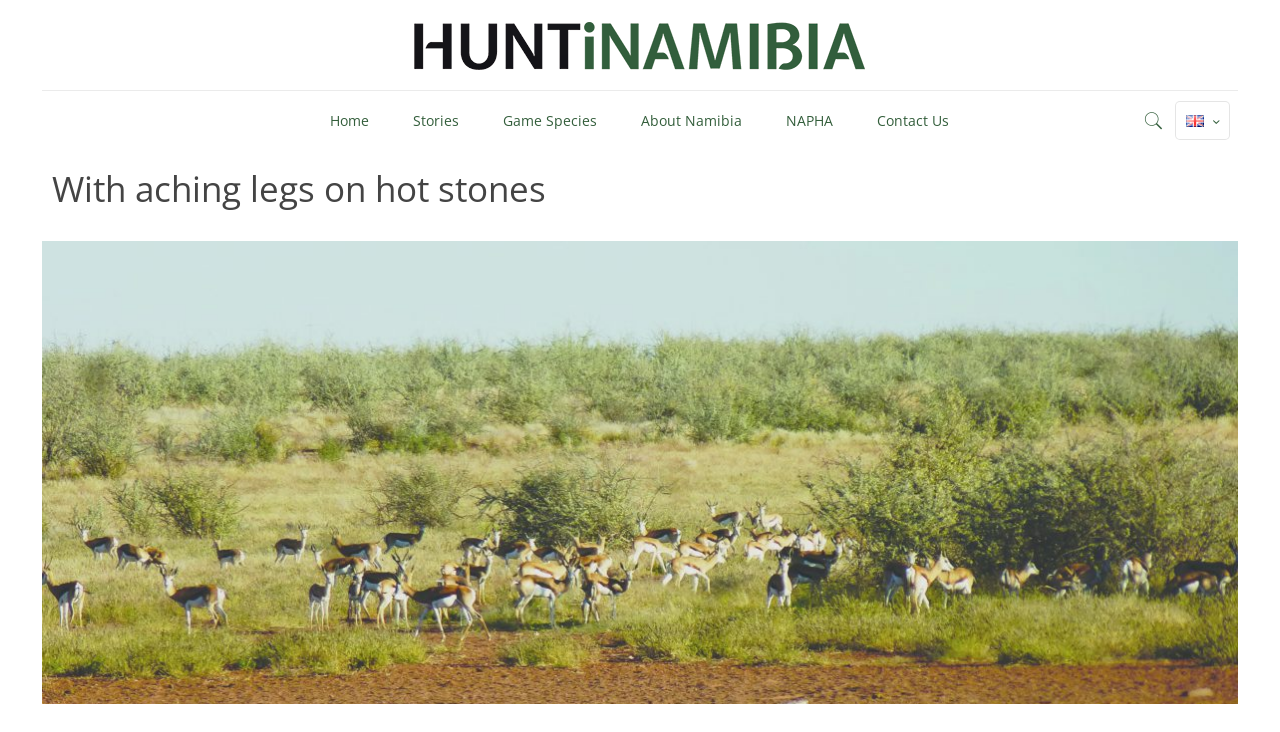With reference to the screenshot, provide a detailed response to the question below:
How many links are in the navigation menu?

The navigation menu is located at the top of the webpage, and it contains links to 'Home', 'Stories', 'Game Species', 'About Namibia', 'NAPHA', and 'Contact Us'. Therefore, there are 6 links in the navigation menu.